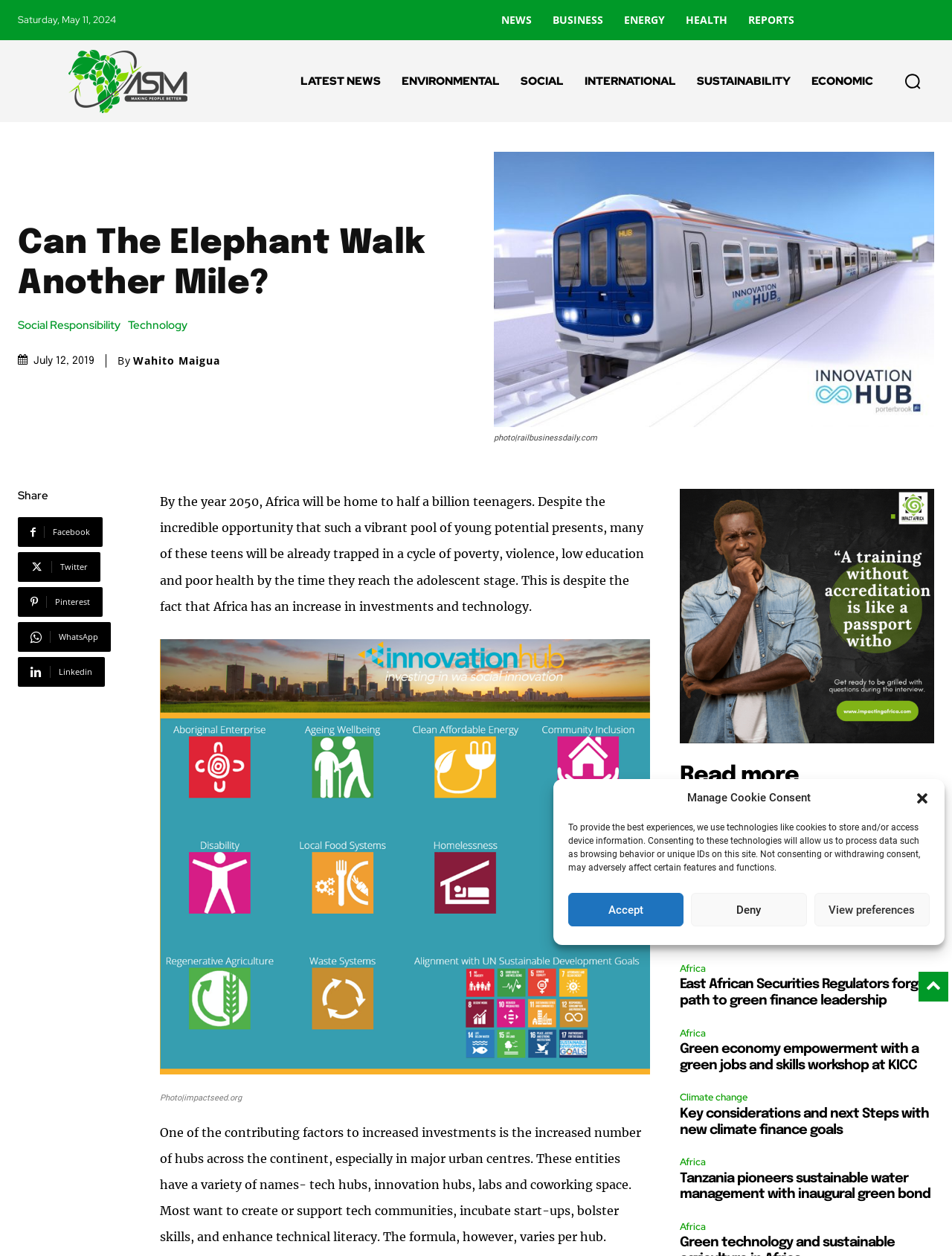Please identify the bounding box coordinates of the area that needs to be clicked to follow this instruction: "Visit the About Us page".

None